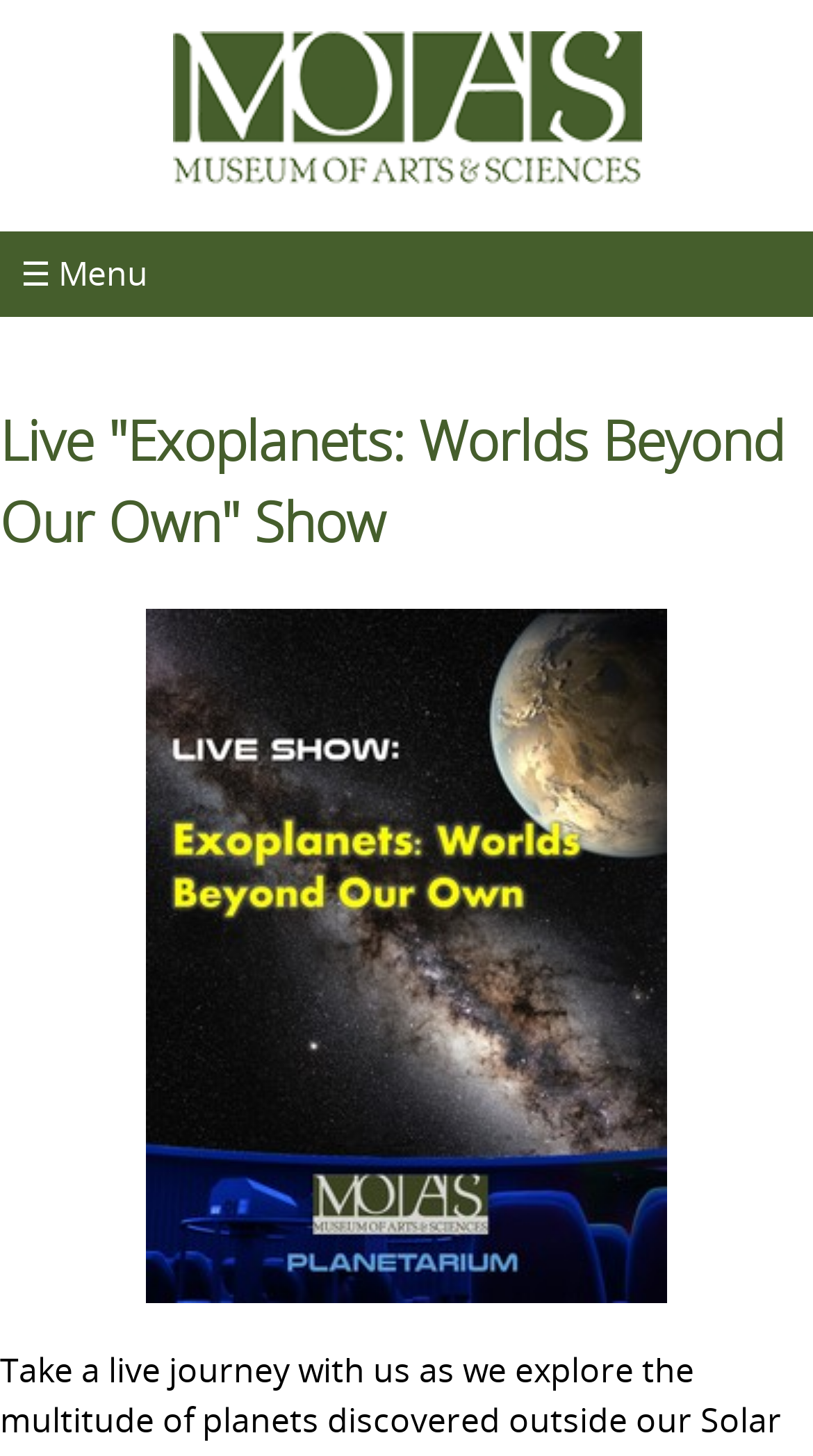Locate the primary headline on the webpage and provide its text.

Live "Exoplanets: Worlds Beyond Our Own" Show